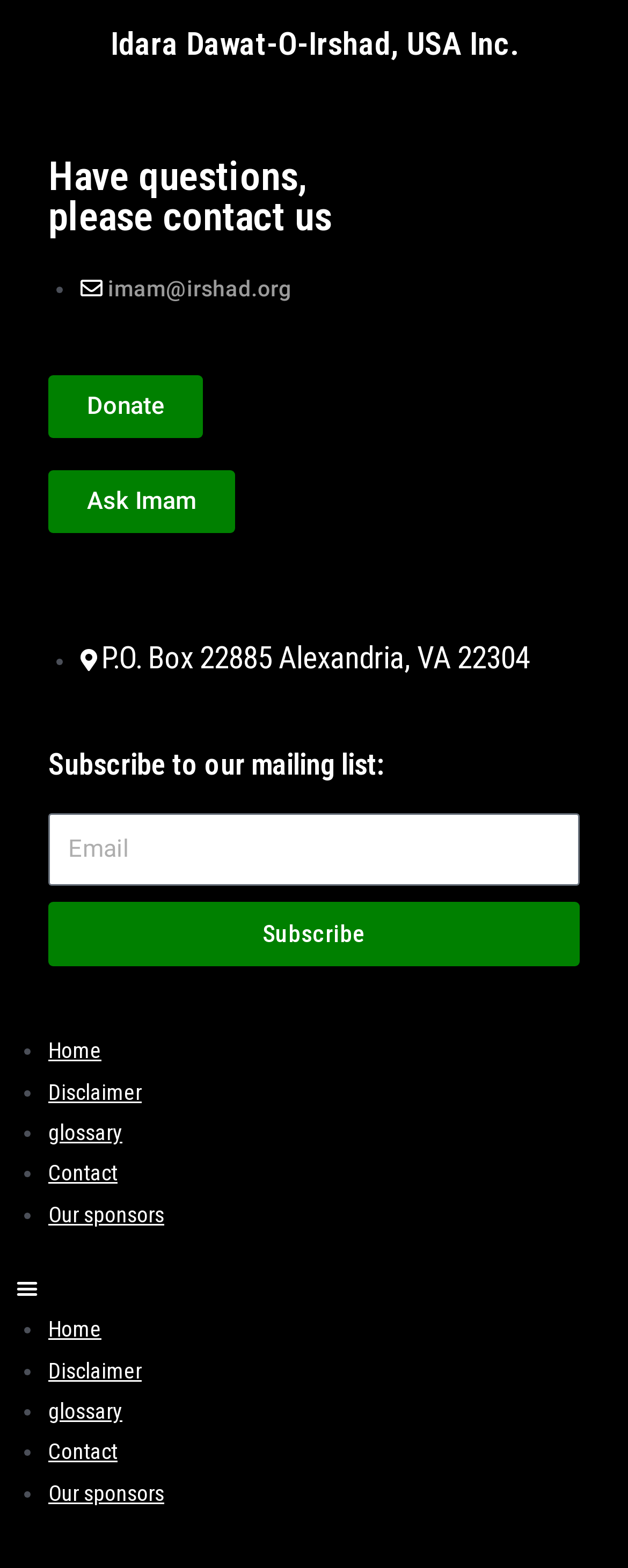Extract the bounding box coordinates for the UI element described by the text: "Ask Imam". The coordinates should be in the form of [left, top, right, bottom] with values between 0 and 1.

[0.077, 0.3, 0.374, 0.34]